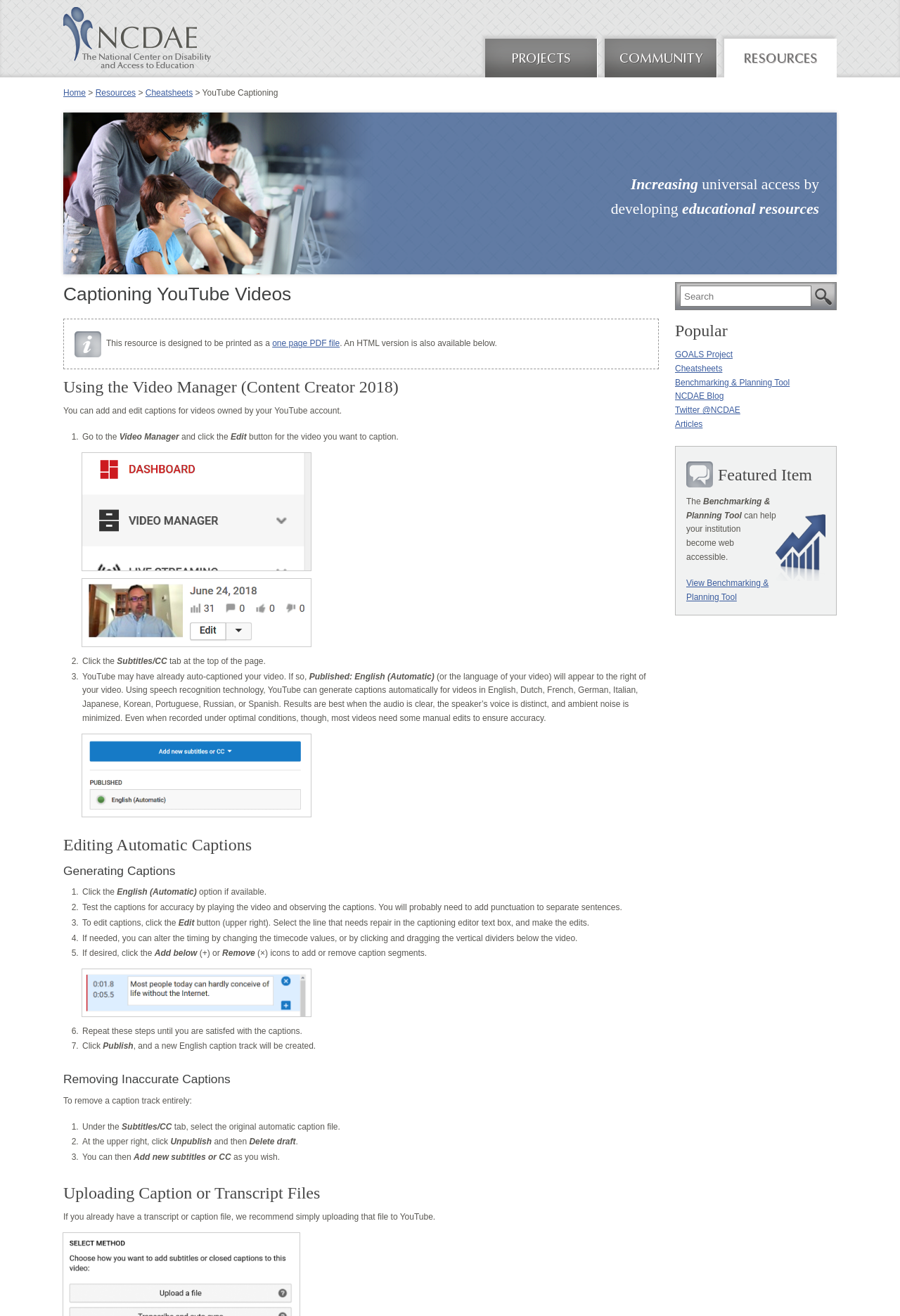Specify the bounding box coordinates of the element's region that should be clicked to achieve the following instruction: "Contact Anna Dvorak for more information". The bounding box coordinates consist of four float numbers between 0 and 1, in the format [left, top, right, bottom].

None